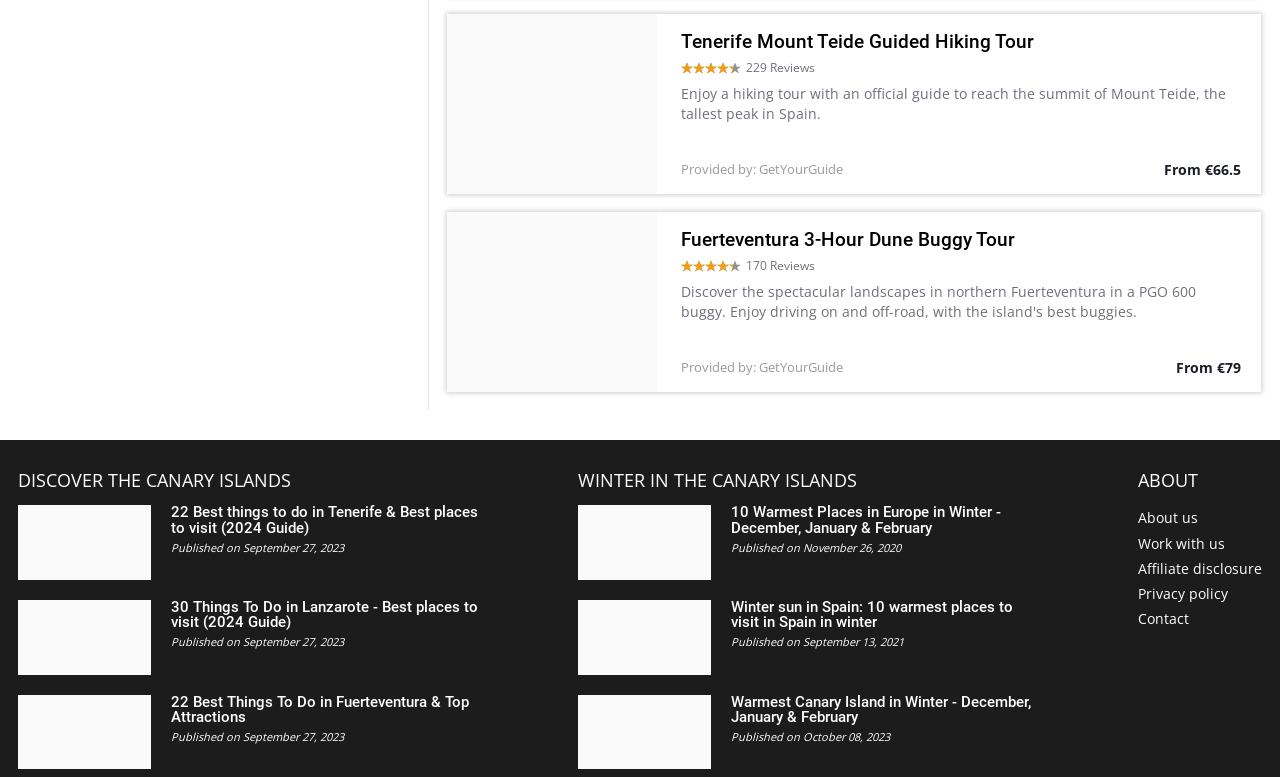Answer briefly with one word or phrase:
How many reviews does the Fuerteventura 3-Hour Dune Buggy Tour have?

170 Reviews